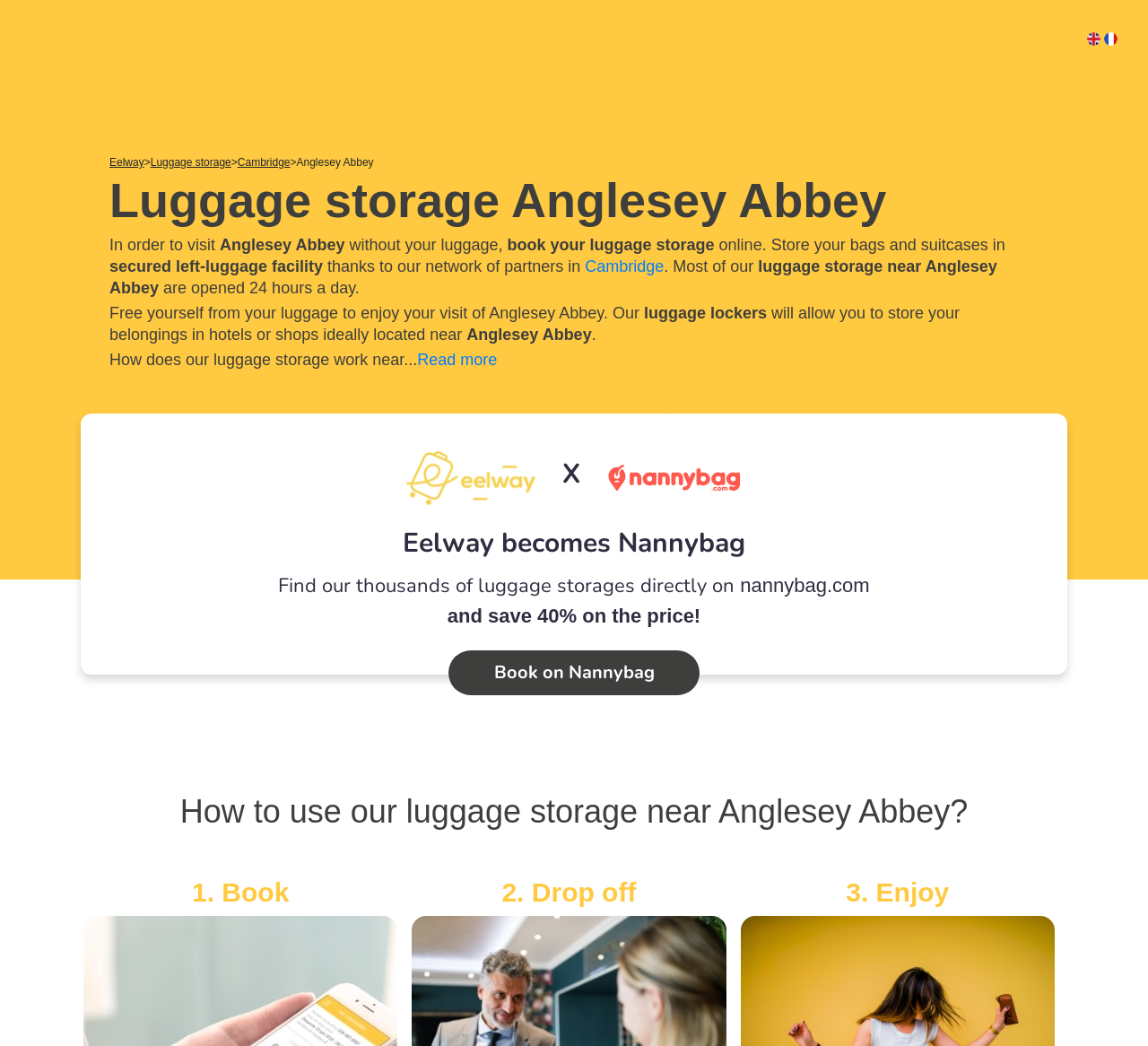Indicate the bounding box coordinates of the clickable region to achieve the following instruction: "Learn more about Anglesey Abbey."

[0.258, 0.149, 0.325, 0.161]